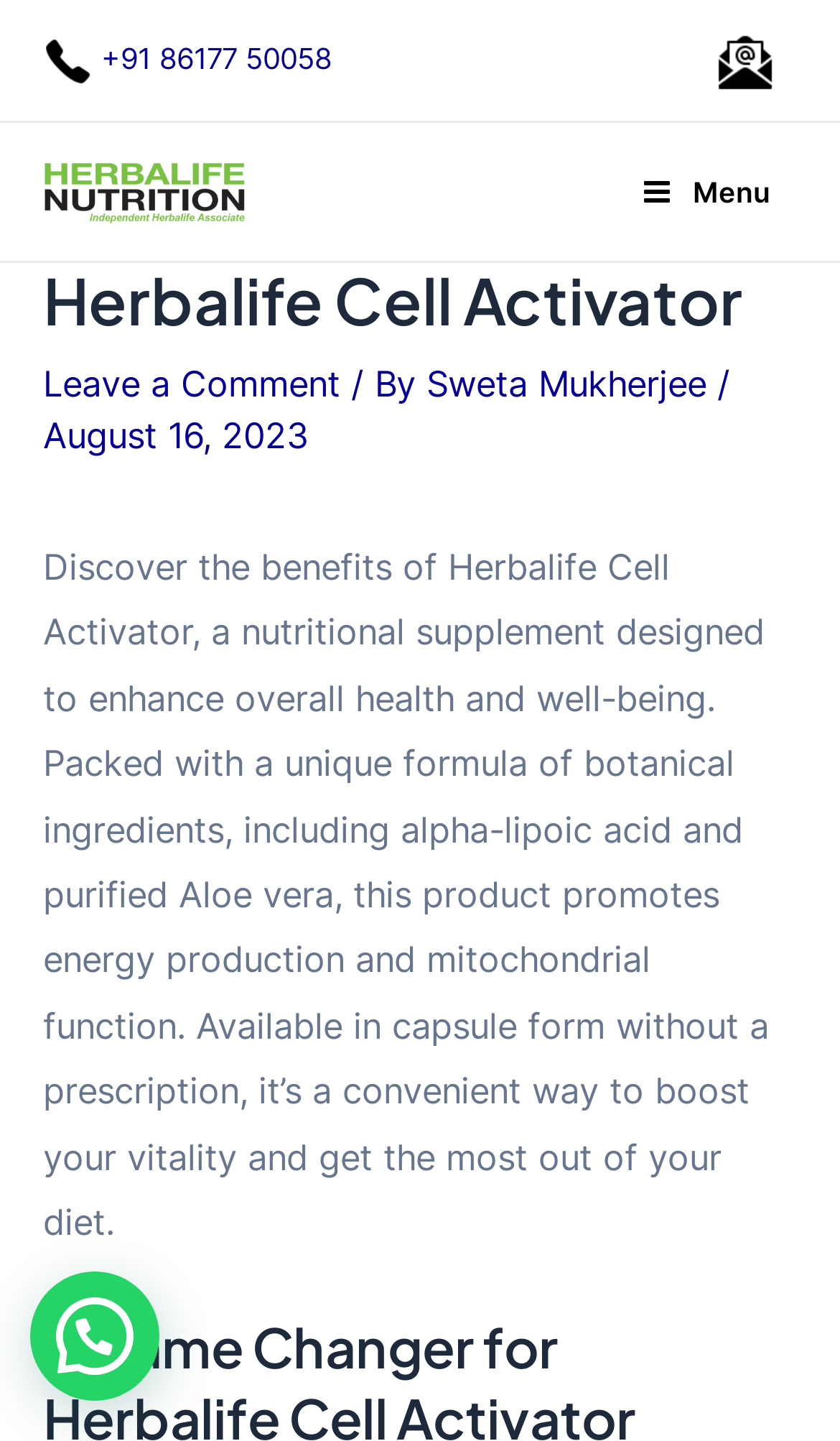Produce an extensive caption that describes everything on the webpage.

The webpage is about Herbalife Cell Activator, a nutritional supplement. At the top left, there is a phone number "+91 86177 50058" next to a small empty space. On the top right, there is a header widget with a figure and a link. Below the phone number, there is a link "Herbalife nutrition 5" with an accompanying image. 

To the right of the image, there is a main menu button. Above the main menu button, there is a header section with the title "Herbalife Cell Activator" and a link to "Leave a Comment". The author's name "Sweta Mukherjee" and the date "August 16, 2023" are also present in this section. 

Below the header section, there is a long paragraph describing the benefits of Herbalife Cell Activator, including its unique formula, energy production, and mitochondrial function. At the bottom left, there is a "Open chat" button, and at the bottom right, there is a small text "1".